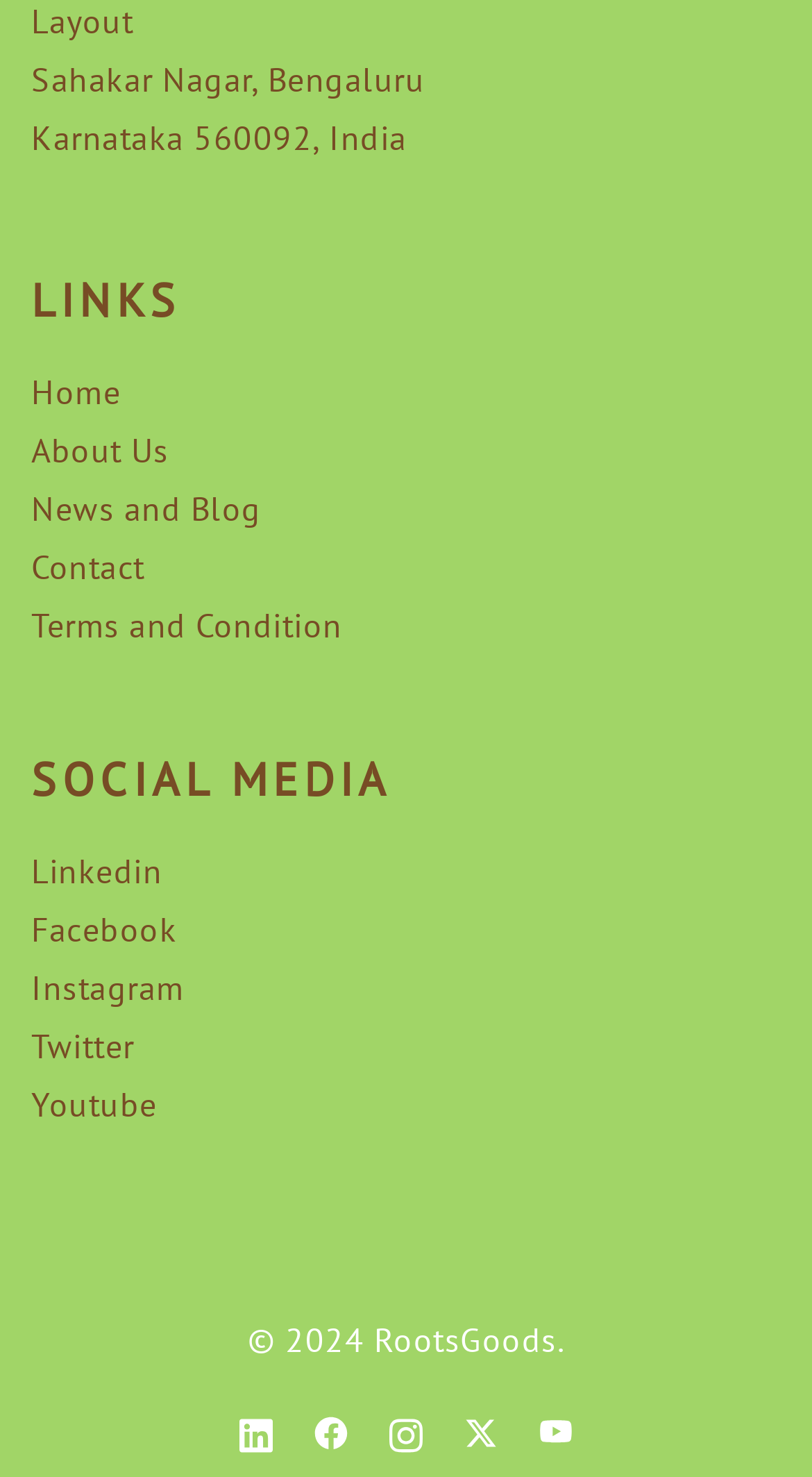What is the copyright year of RootsGoods?
Respond to the question with a single word or phrase according to the image.

2024